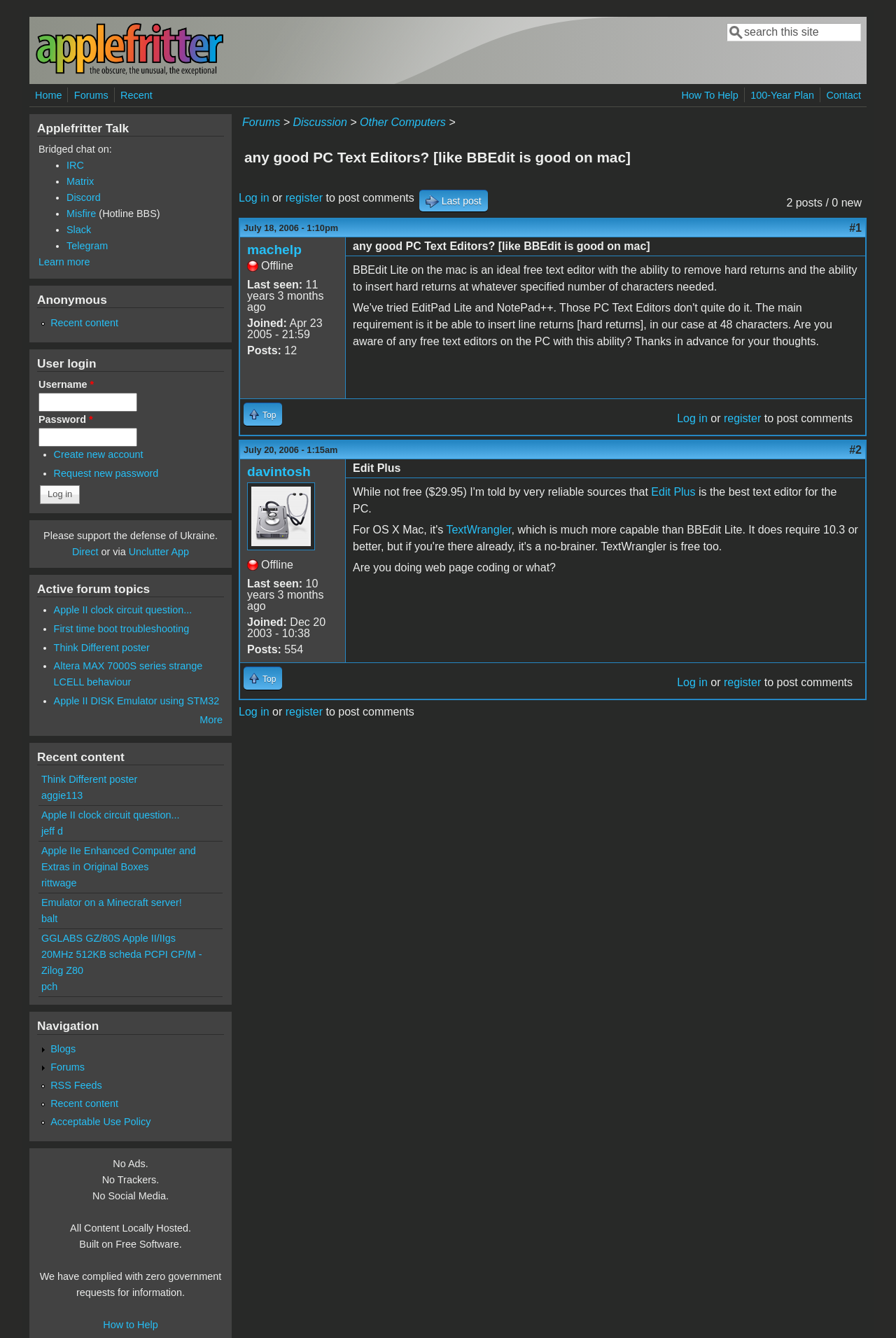Find and specify the bounding box coordinates that correspond to the clickable region for the instruction: "search this site".

[0.811, 0.017, 0.961, 0.031]